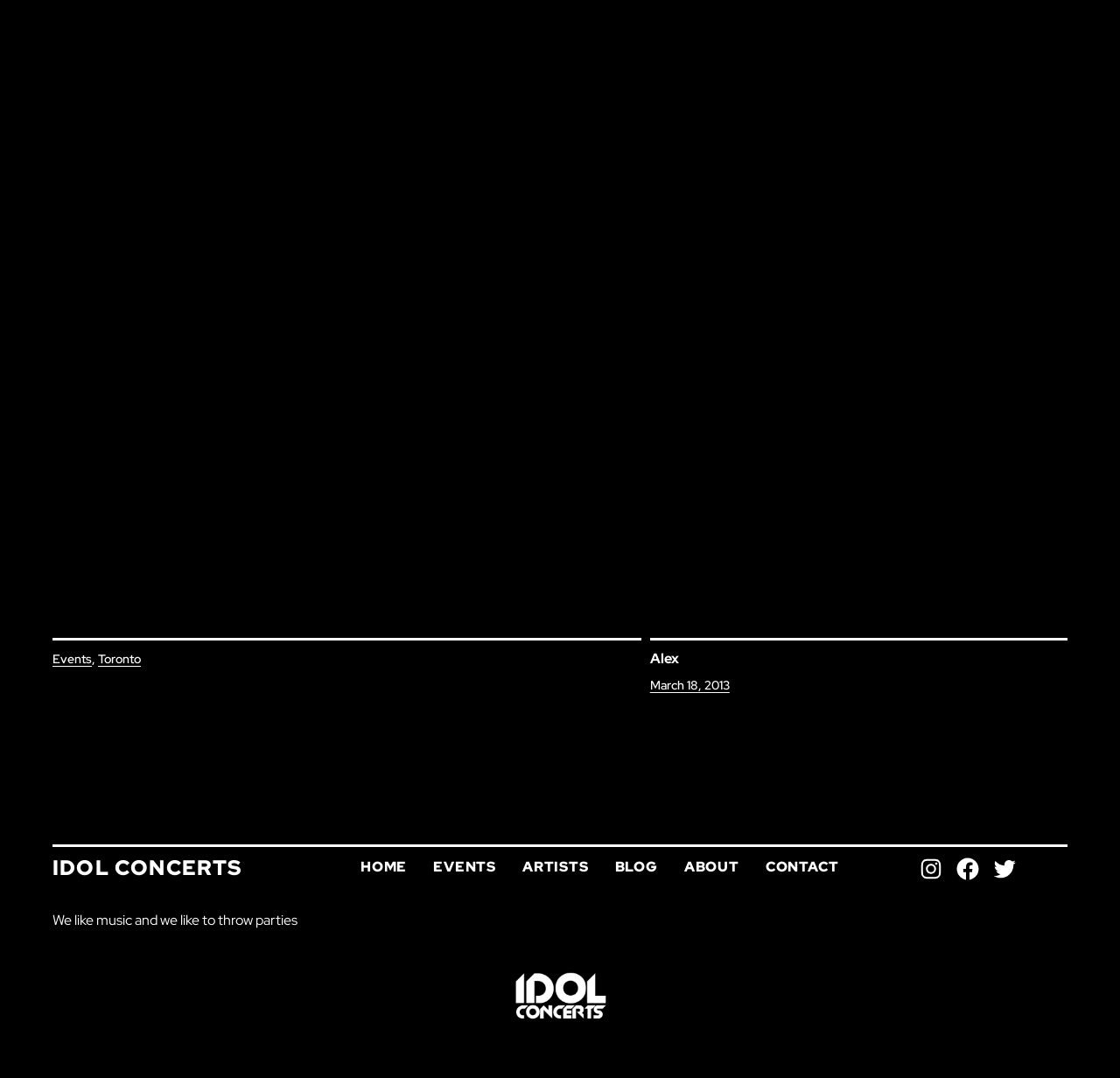Please identify the bounding box coordinates of the clickable element to fulfill the following instruction: "View the About page". The coordinates should be four float numbers between 0 and 1, i.e., [left, top, right, bottom].

None